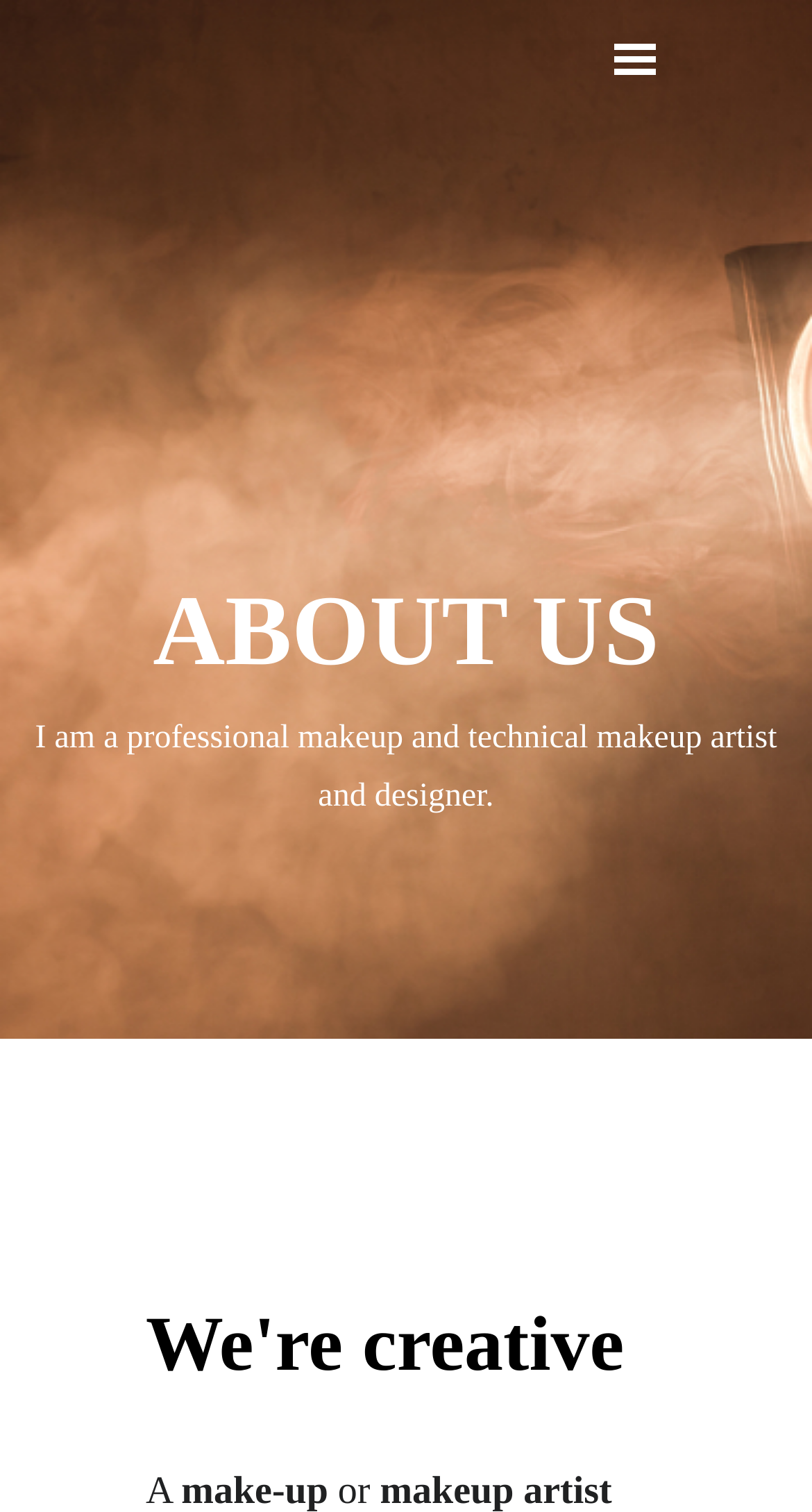Locate the UI element that matches the description parent_node: ABOUT US in the webpage screenshot. Return the bounding box coordinates in the format (top-left x, top-left y, bottom-right x, bottom-right y), with values ranging from 0 to 1.

[0.0, 0.089, 0.042, 0.687]